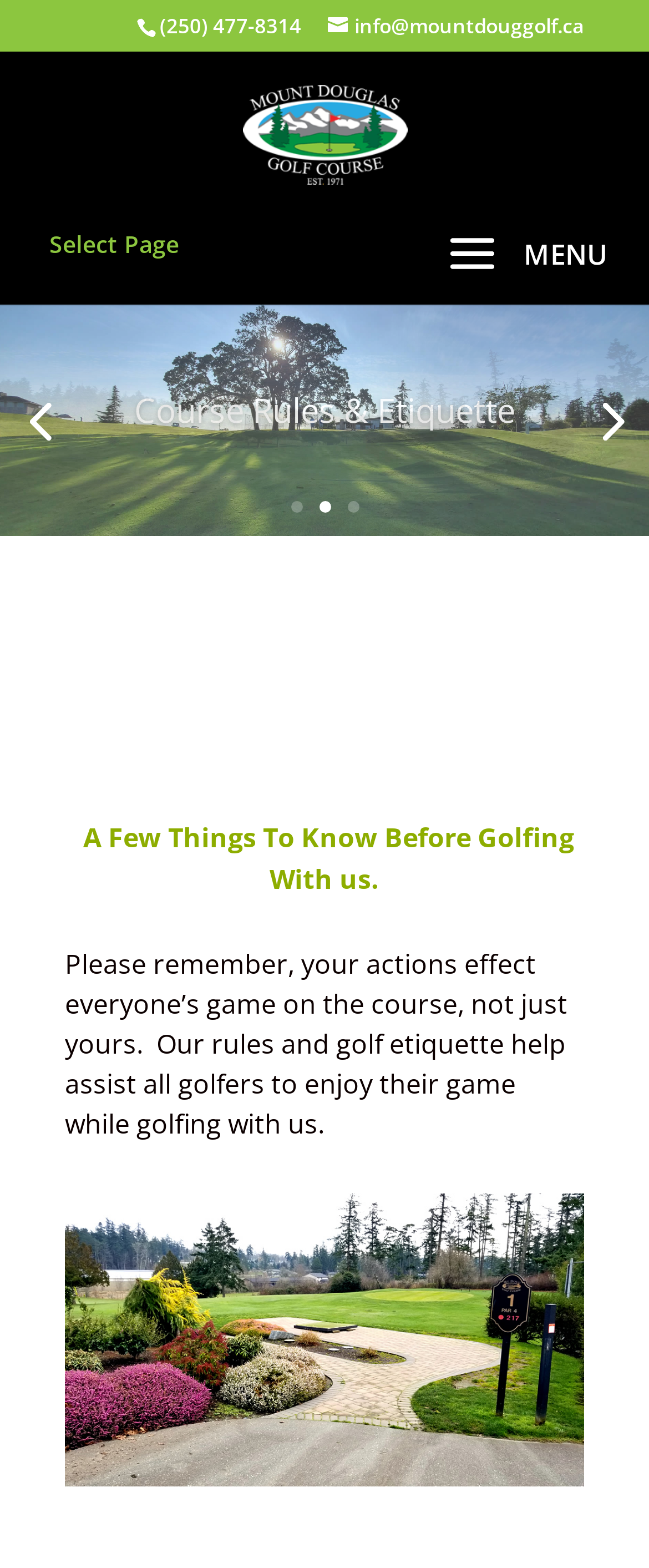What is the email address of Mount Douglas Golf Course?
Ensure your answer is thorough and detailed.

I found the email address by looking at the top section of the webpage, where the contact information is usually displayed. The email address is written in a link element with the coordinates [0.505, 0.007, 0.9, 0.025].